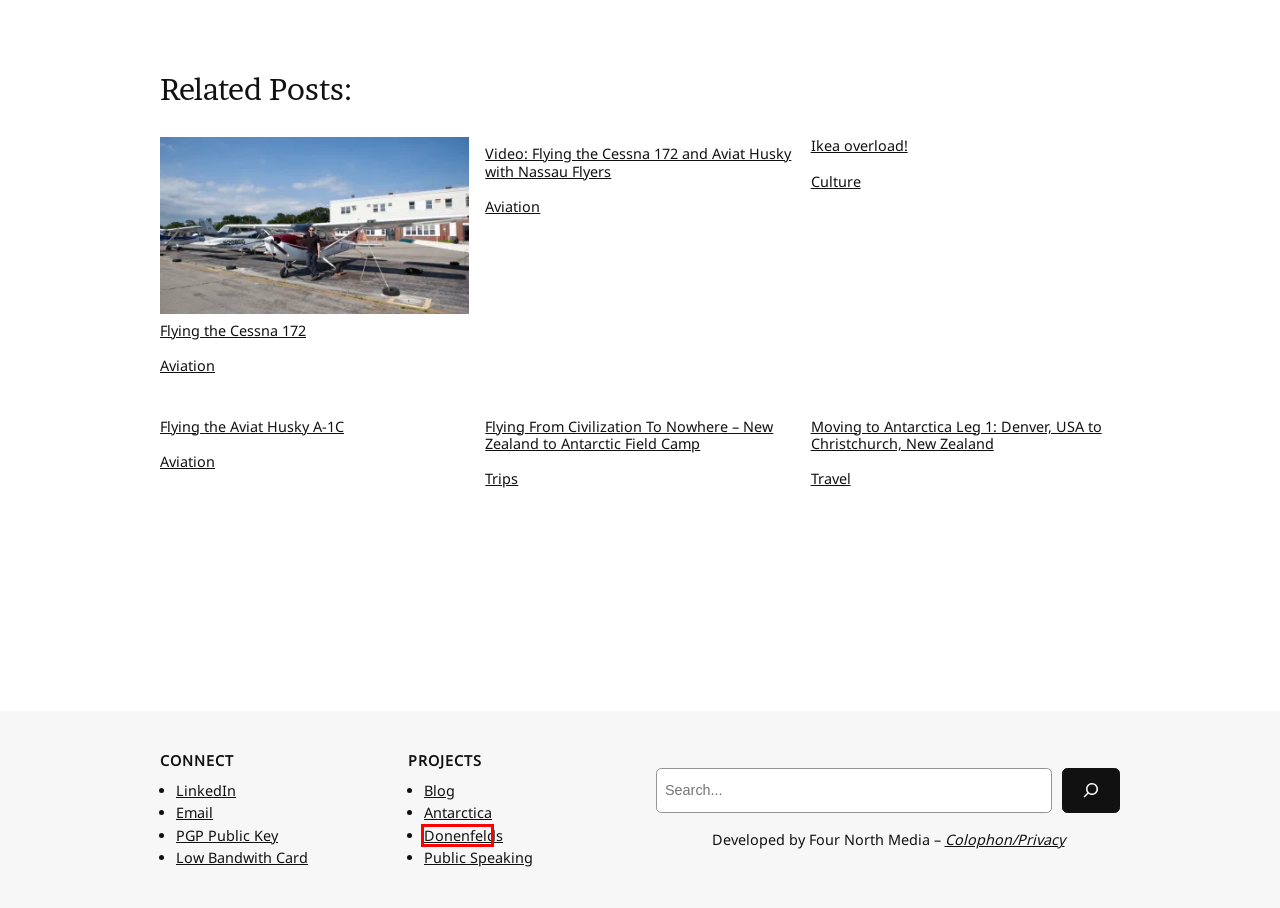Inspect the provided webpage screenshot, concentrating on the element within the red bounding box. Select the description that best represents the new webpage after you click the highlighted element. Here are the candidates:
A. Flying From Civilization To Nowhere – New Zealand to Antarctic Field Camp – Jeffrey Donenfeld
B. Colophon – Jeffrey Donenfeld
C. Flying the Cessna 172 – Jeffrey Donenfeld
D. Donenfelds – Jeffrey Donenfeld
E. Flying the Aviat Husky A-1C – Jeffrey Donenfeld
F. Travel – Jeffrey Donenfeld
G. Antarctica – Jeffrey Donenfeld
H. Video: Flying the Cessna 172 and Aviat Husky with Nassau Flyers – Jeffrey Donenfeld

D